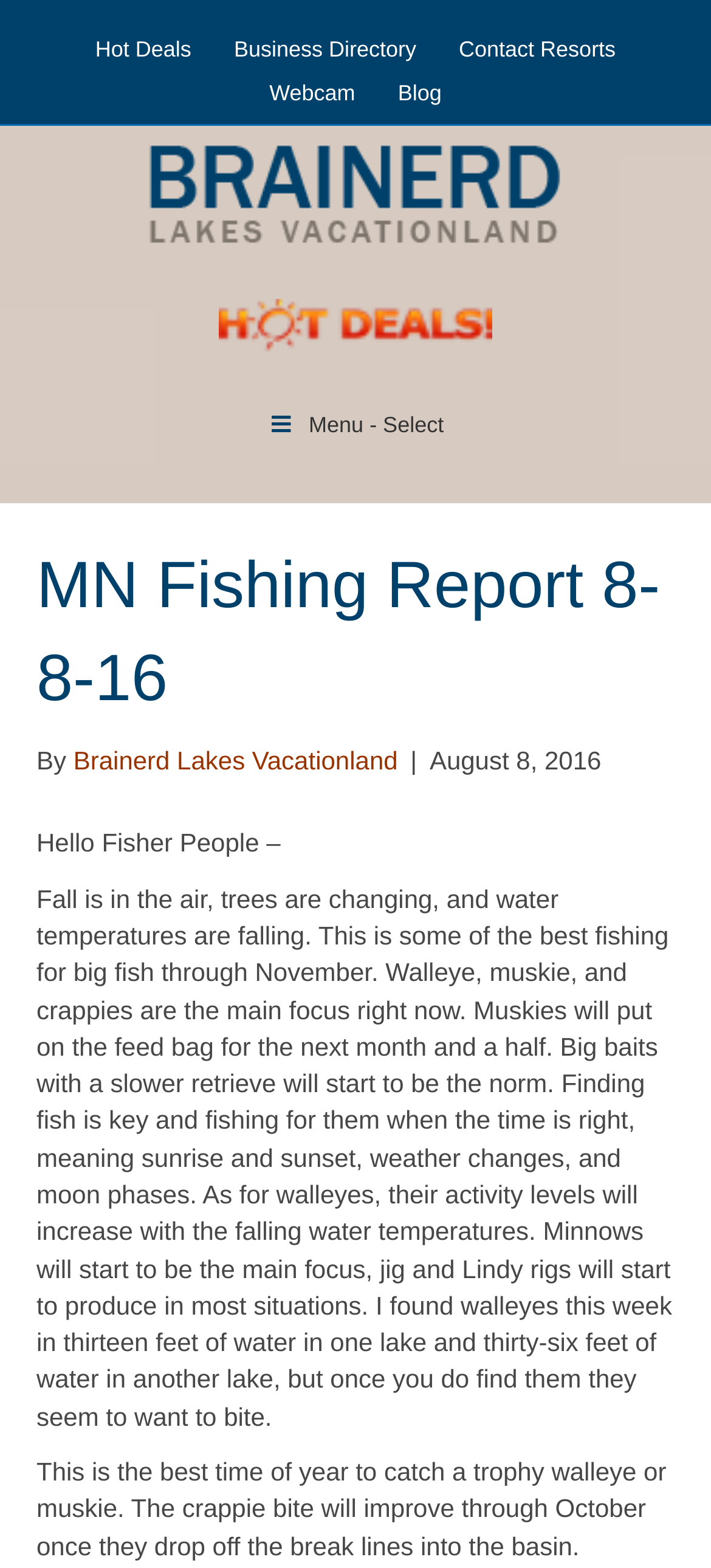Generate a detailed explanation of the webpage's features and information.

The webpage is about a fishing report in Brainerd, Minnesota, specifically for August 8, 2016. At the top, there is a navigation menu with links to "Hot Deals", "Business Directory", "Contact Resorts", "Webcam", and "Blog". Below the navigation menu, there is a link to "Brainerd.com" accompanied by an image of the same name.

On the left side of the page, there is a toggle menu button labeled "Menu - Select". Below this button, there is a header section with a heading "MN Fishing Report 8-8-16" followed by the author's name "By" and a link to "Brainerd Lakes Vacationland". The date "August 8, 2016" is also displayed in this section.

The main content of the page is a fishing report written by Todd Andrist, a Minnesota Walleye Guide. The report starts with a greeting to "Fisher People" and describes the current fishing conditions in Brainerd, mentioning that fall is approaching, and water temperatures are falling. The report focuses on walleye, muskie, and crappie fishing, providing tips on the best fishing times, baits, and techniques to use during this period. The report also shares the author's personal experience of finding walleyes in different depths of water in various lakes.